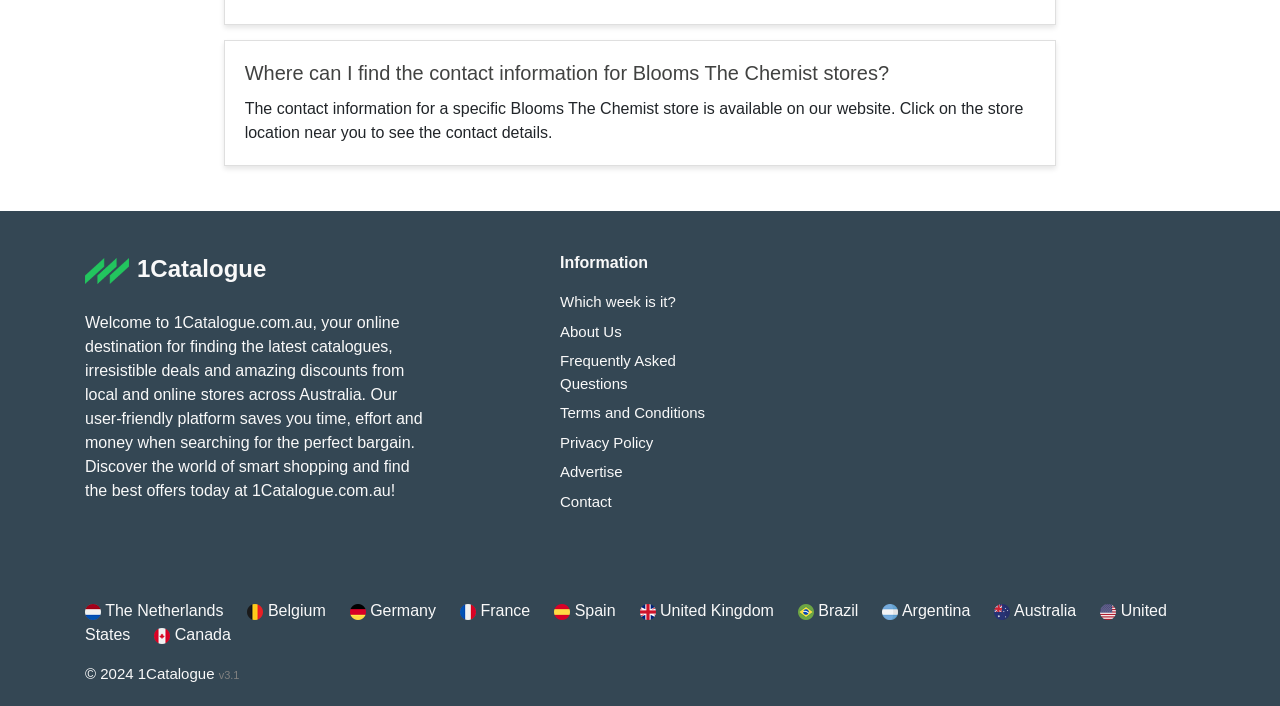Respond to the question below with a single word or phrase:
How many country links are available?

9